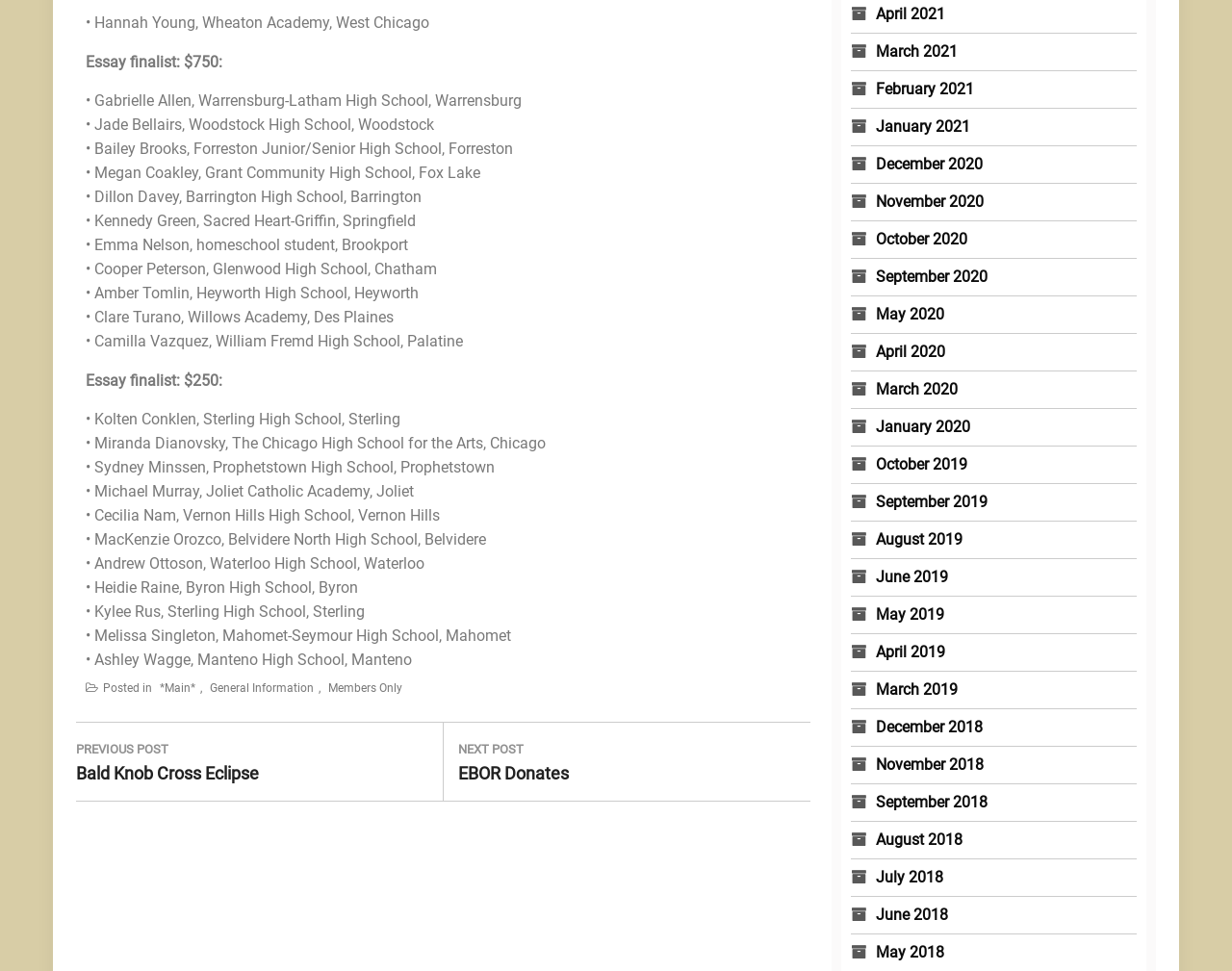Using the webpage screenshot and the element description August 2018, determine the bounding box coordinates. Specify the coordinates in the format (top-left x, top-left y, bottom-right x, bottom-right y) with values ranging from 0 to 1.

[0.711, 0.855, 0.782, 0.874]